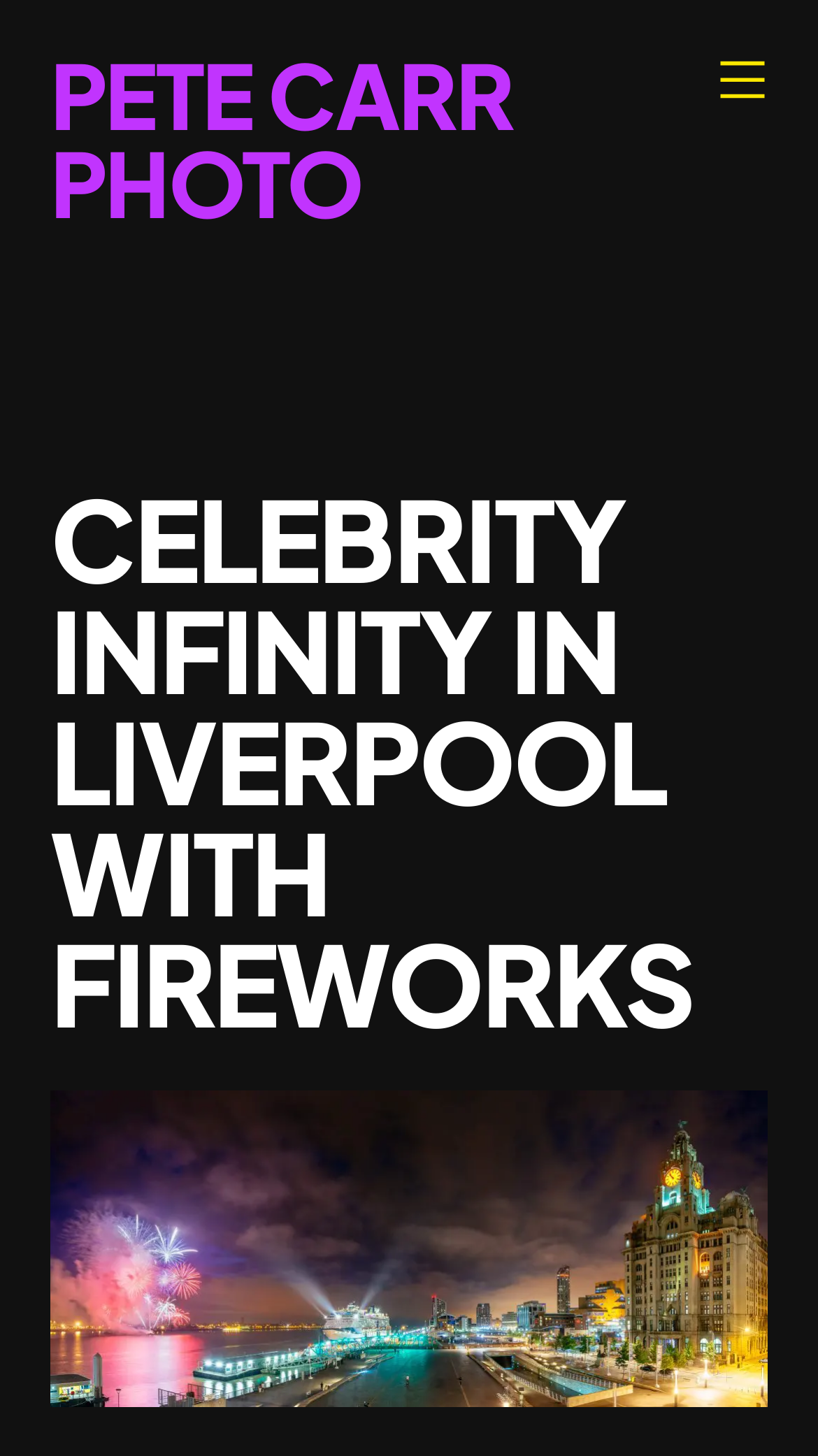Extract the bounding box coordinates of the UI element described by: "aria-label="Open menu"". The coordinates should include four float numbers ranging from 0 to 1, e.g., [left, top, right, bottom].

[0.877, 0.038, 0.938, 0.072]